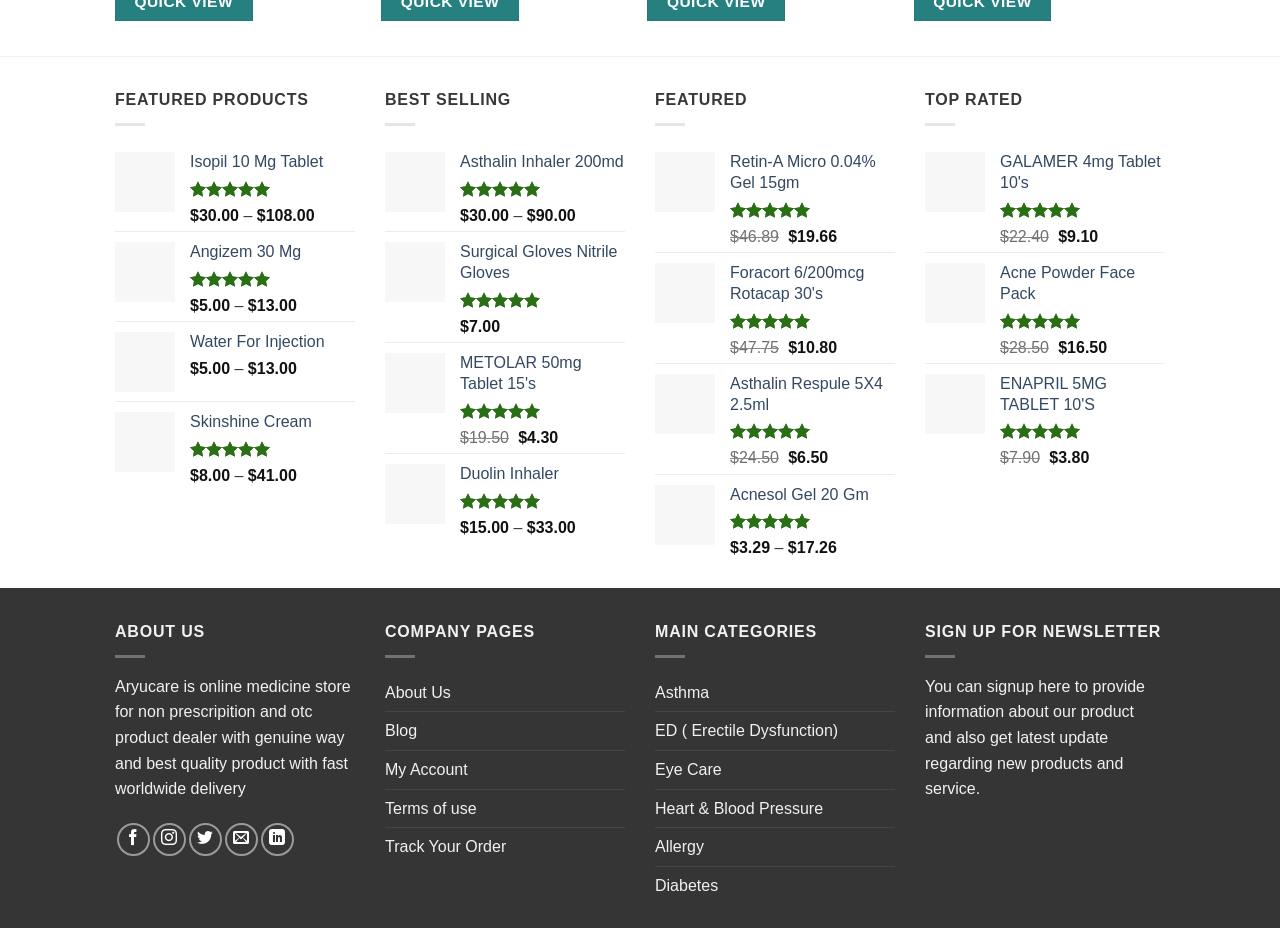What is the original price of the 'Retin-A Micro 0.04% Gel 15gm' product?
Look at the image and respond to the question as thoroughly as possible.

The original price of the 'Retin-A Micro 0.04% Gel 15gm' product is $46.89, as indicated by the StaticText element with the text 'Original price was: $46.89.' below the product image.